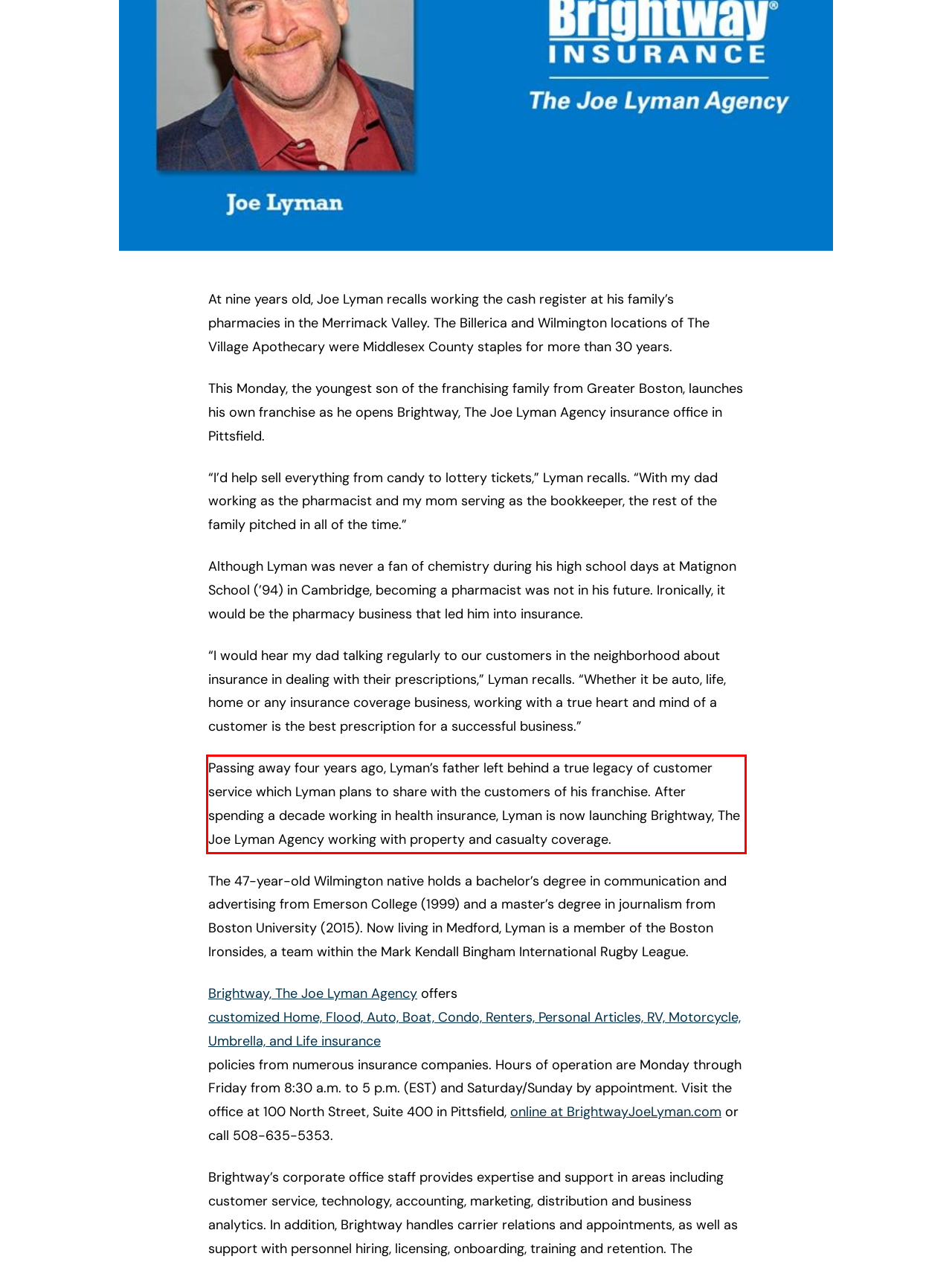Given a webpage screenshot, identify the text inside the red bounding box using OCR and extract it.

Passing away four years ago, Lyman’s father left behind a true legacy of customer service which Lyman plans to share with the customers of his franchise. After spending a decade working in health insurance, Lyman is now launching Brightway, The Joe Lyman Agency working with property and casualty coverage.